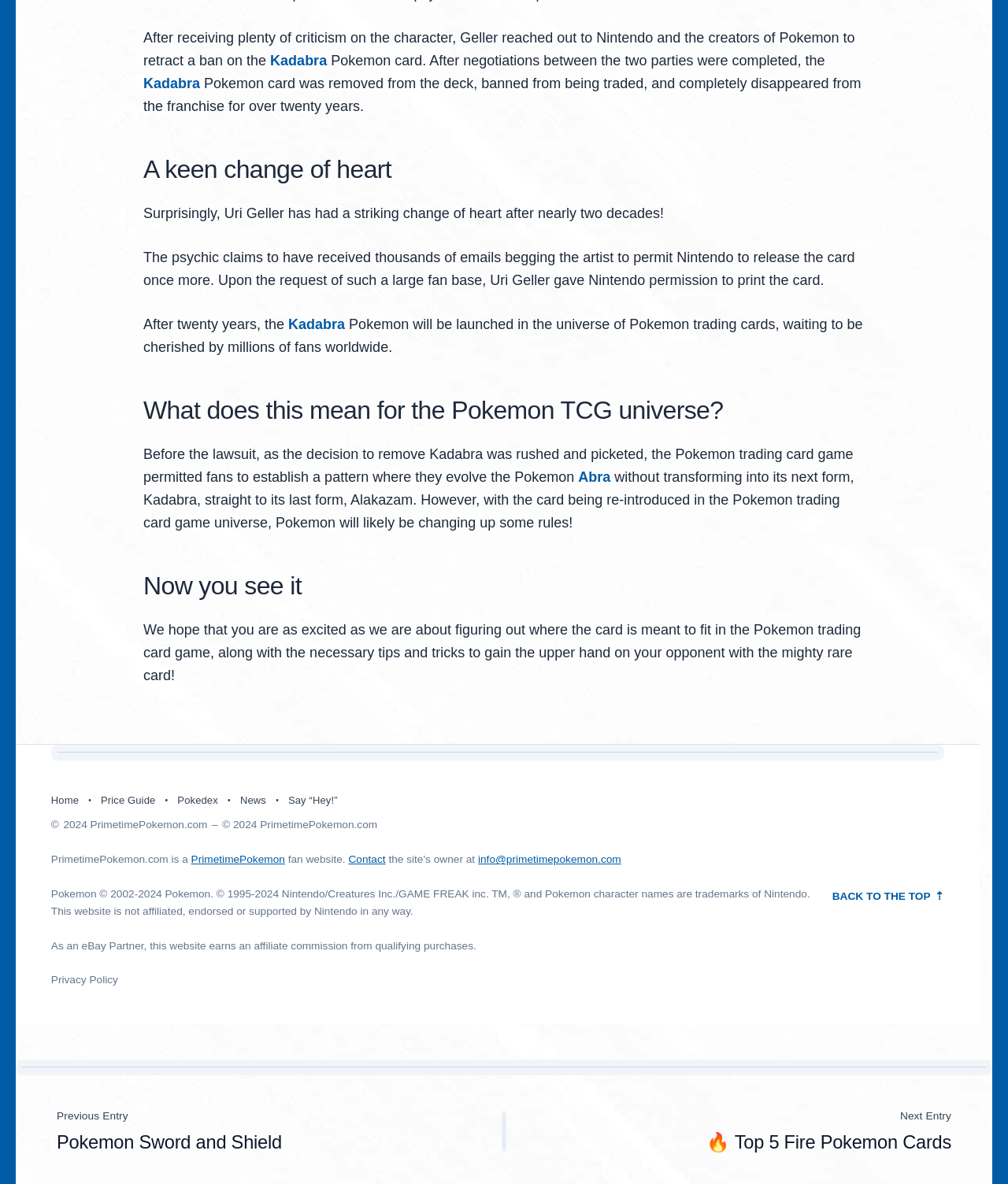Give a one-word or short-phrase answer to the following question: 
Why was the Kadabra Pokémon card removed from the deck?

Due to Uri Geller's lawsuit